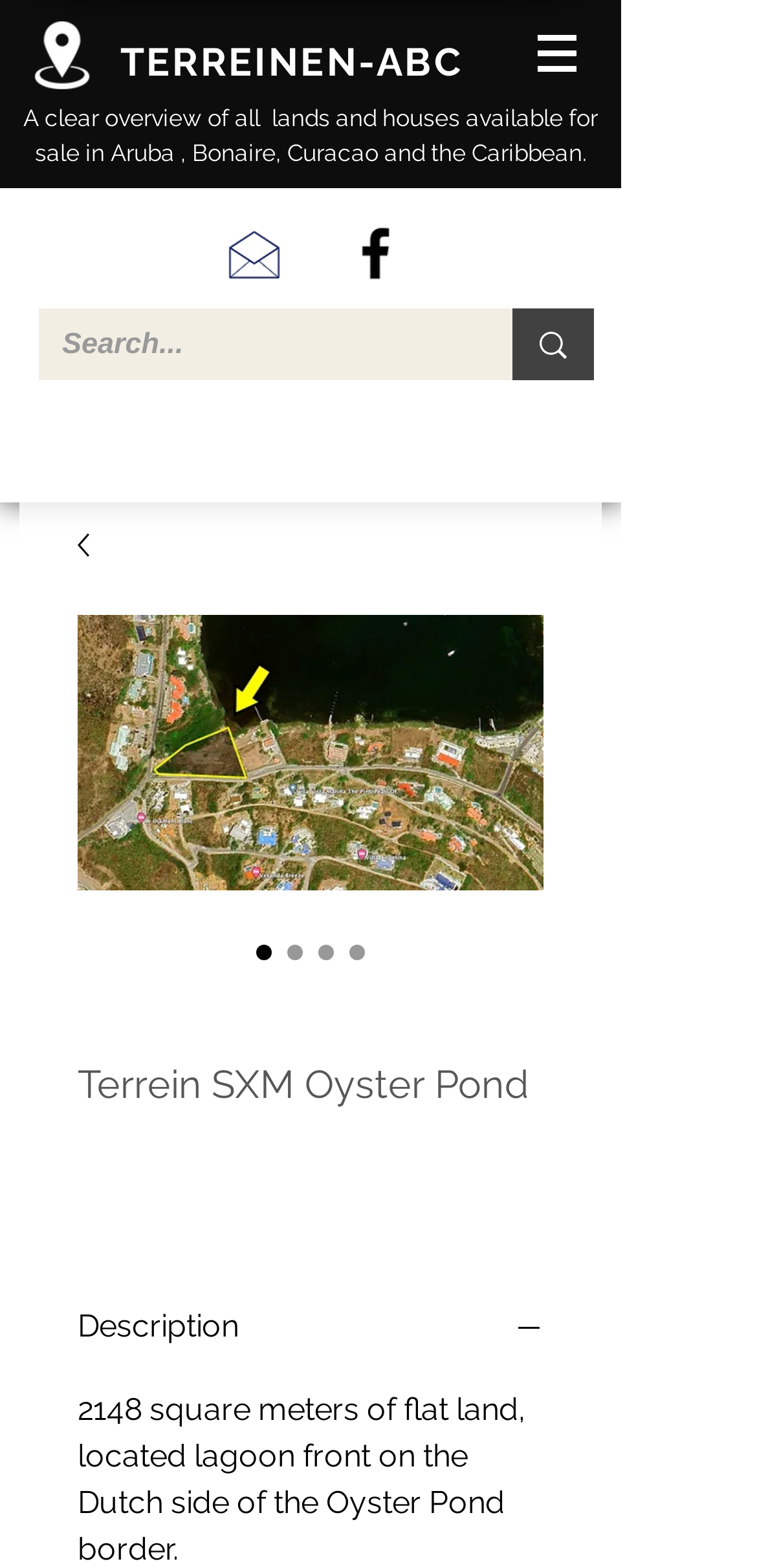Given the element description aria-label="Search..." name="q" placeholder="Search...", specify the bounding box coordinates of the corresponding UI element in the format (top-left x, top-left y, bottom-right x, bottom-right y). All values must be between 0 and 1.

[0.082, 0.197, 0.579, 0.242]